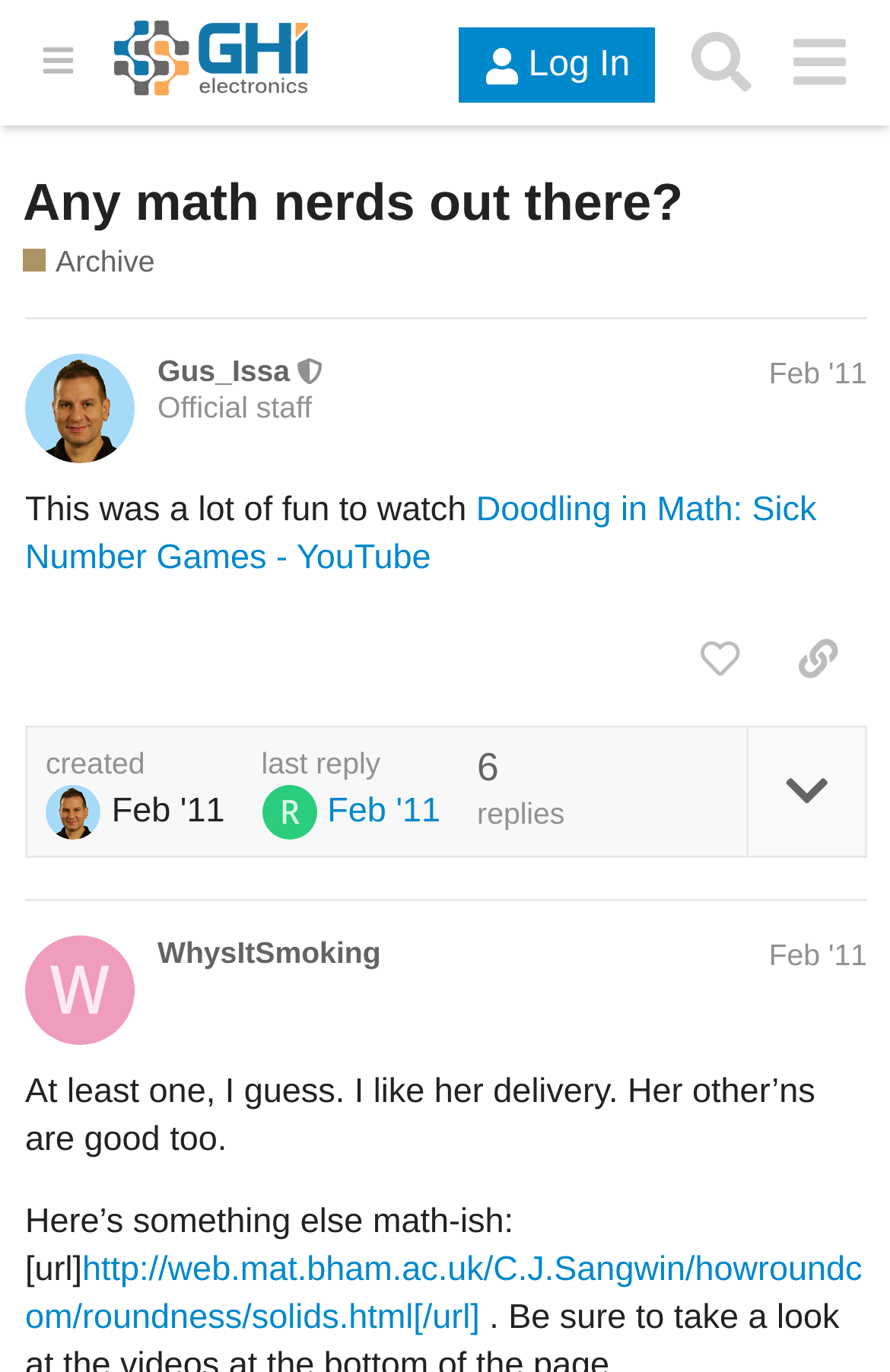What is the topic of the post?
Please provide a single word or phrase in response based on the screenshot.

Math nerds